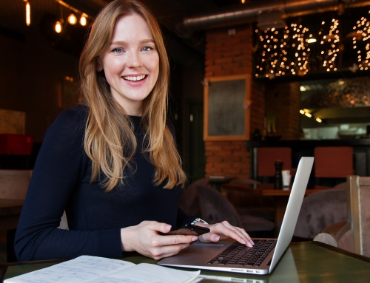Thoroughly describe what you see in the image.

The image features a young woman with long, wavy blonde hair, smiling warmly at the camera while sitting at a table in a cozy café. She is casually dressed in a dark navy sweater, conveying a relaxed yet professional vibe. In front of her, a silver laptop is open, and she appears to be multitasking, holding a smartphone in one hand while using the laptop with the other. The background is softly illuminated with warm lights, creating a vibrant and inviting atmosphere, perfect for working or socializing. The setting suggests a blend of productivity and leisure, ideal for someone working remotely or enjoying a coffee break.